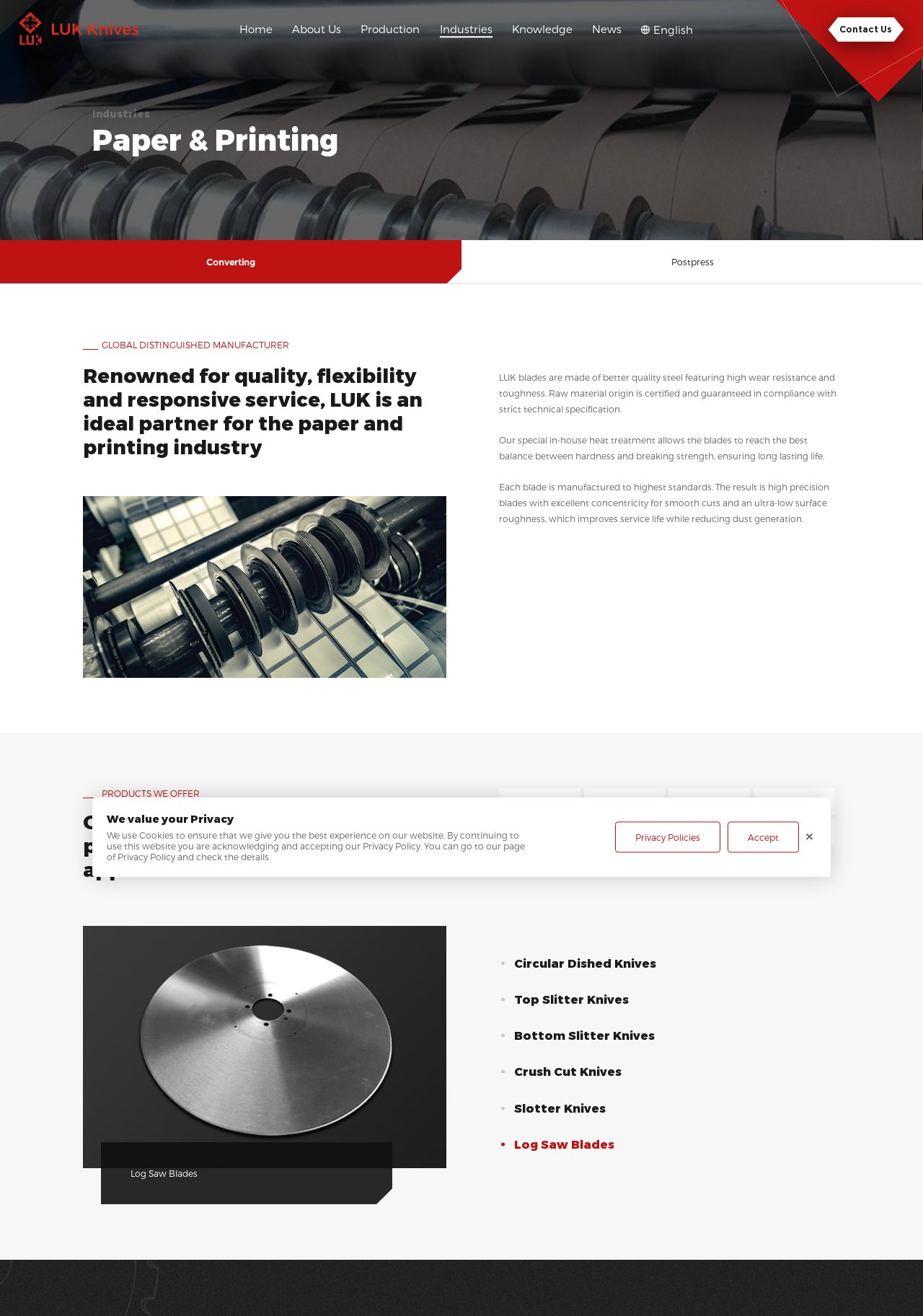What products does the company offer?
From the details in the image, provide a complete and detailed answer to the question.

The webpage lists various products offered by the company, including Circular Dished Knives, Top Slitter Knives, Bottom Slitter Knives, Crush Cut Knives, Slotter Knives, and Log Saw Blades, indicating that the company offers a range of blades and knives.